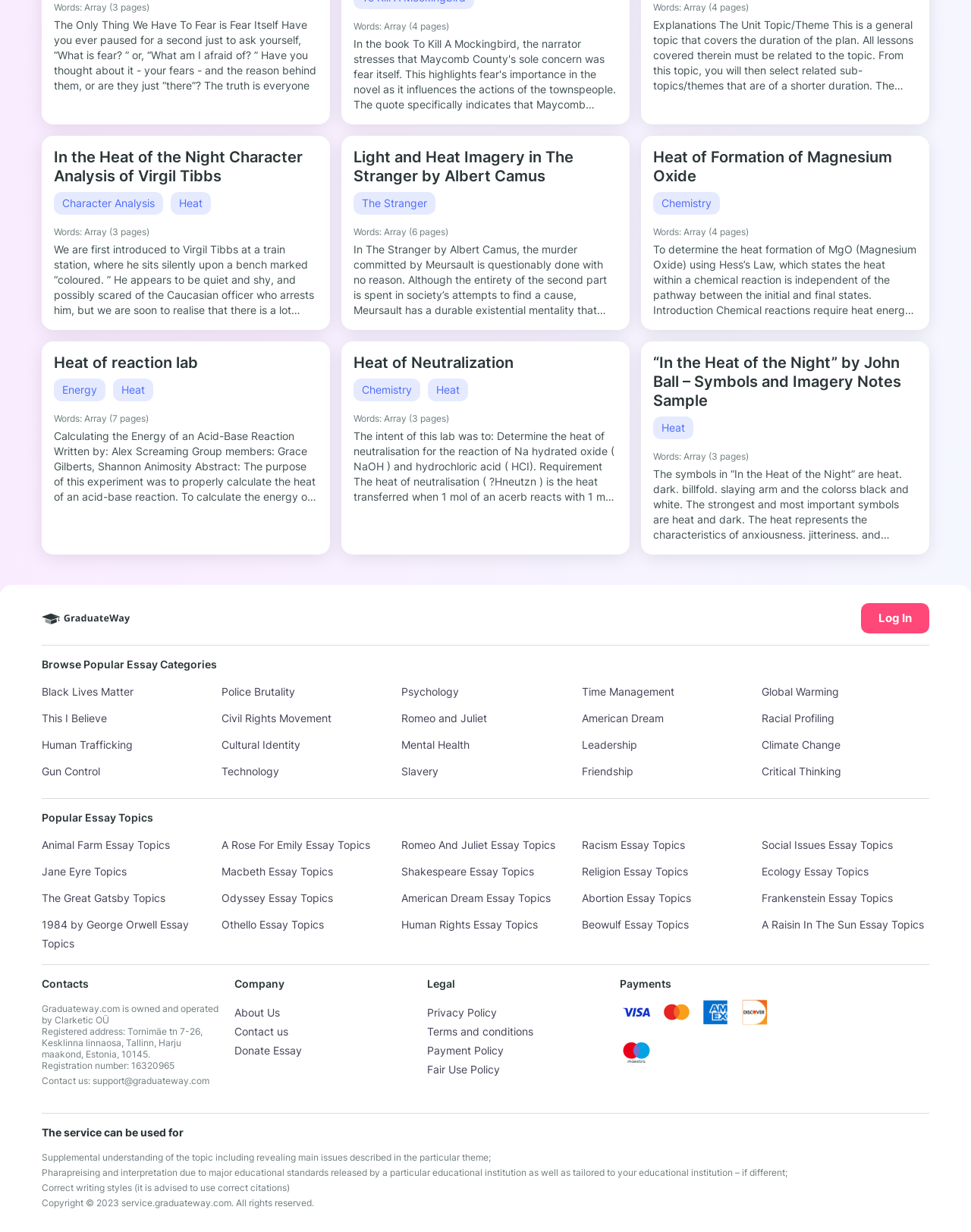What is the subject of the essay 'Heat of Neutralization'?
Please use the image to provide a one-word or short phrase answer.

Chemistry